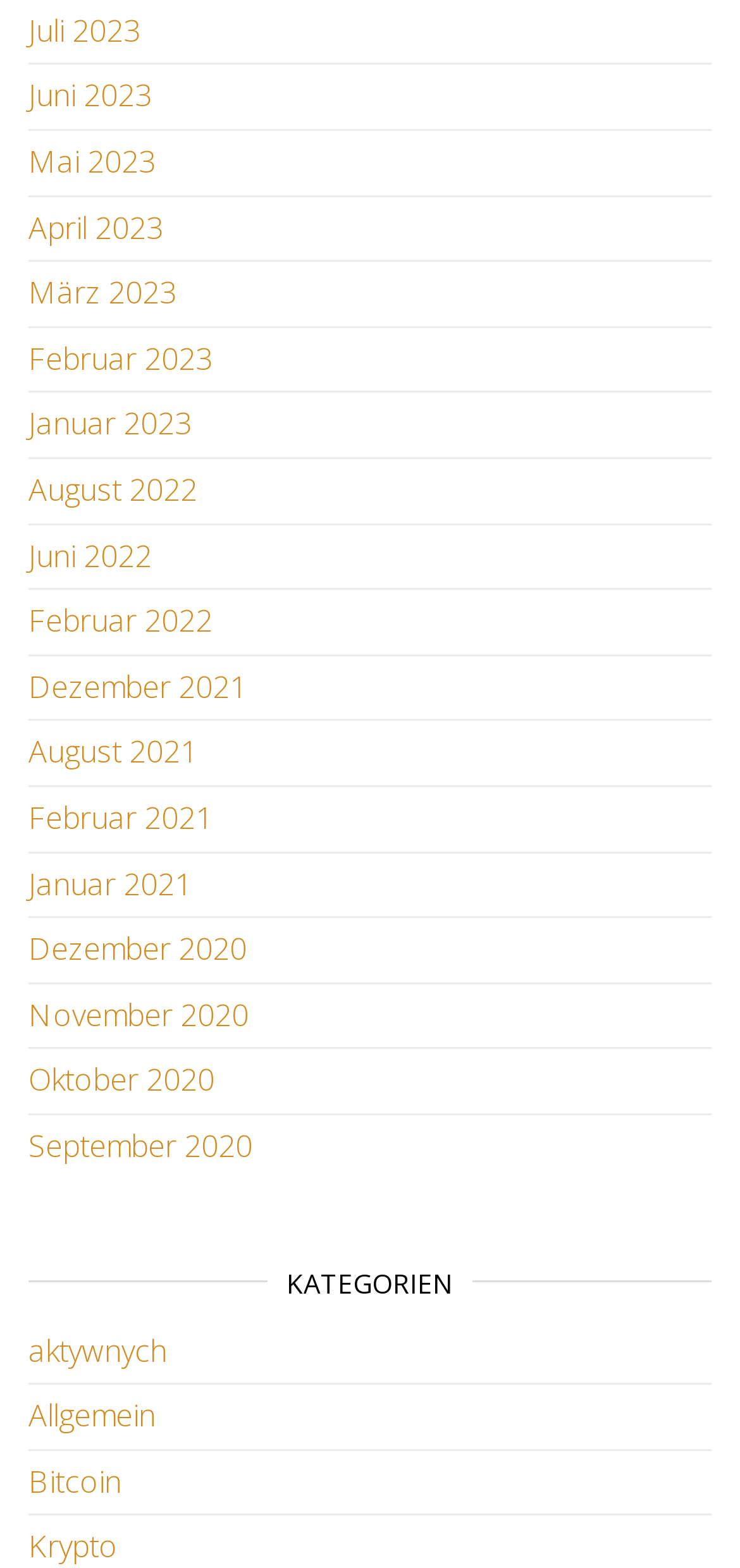Determine the bounding box coordinates of the clickable region to carry out the instruction: "Explore posts from Dezember 2020".

[0.038, 0.592, 0.333, 0.618]